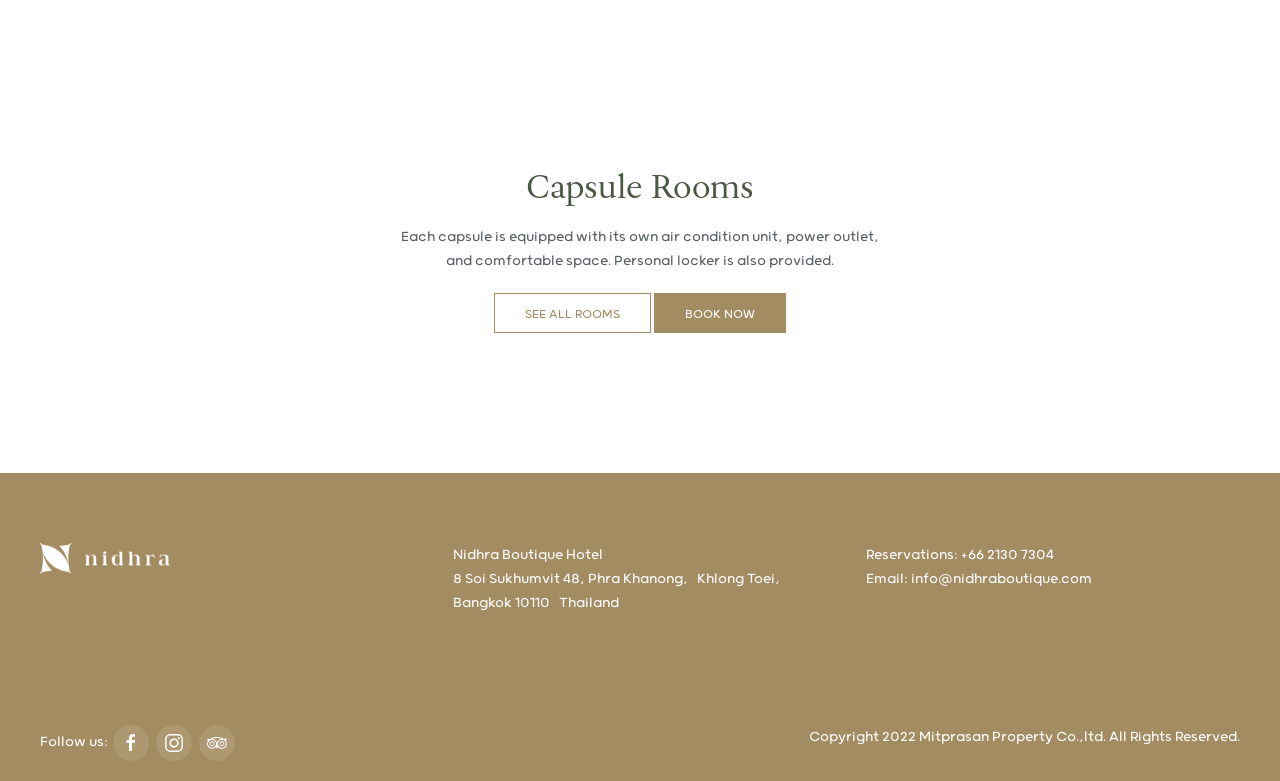Locate the UI element that matches the description info@nidhraboutique.com in the webpage screenshot. Return the bounding box coordinates in the format (top-left x, top-left y, bottom-right x, bottom-right y), with values ranging from 0 to 1.

[0.712, 0.731, 0.853, 0.751]